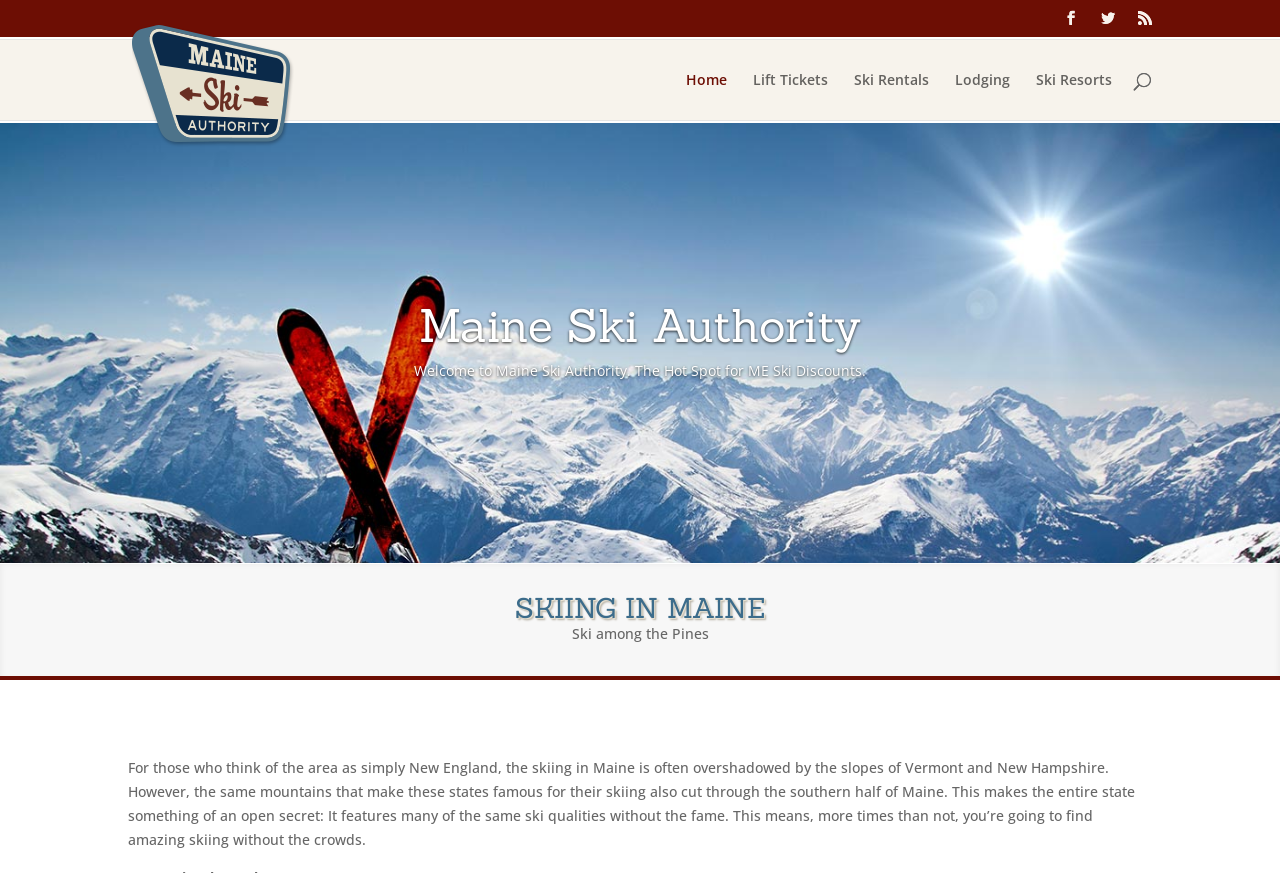What is the theme of the webpage?
Using the picture, provide a one-word or short phrase answer.

Skiing in Maine